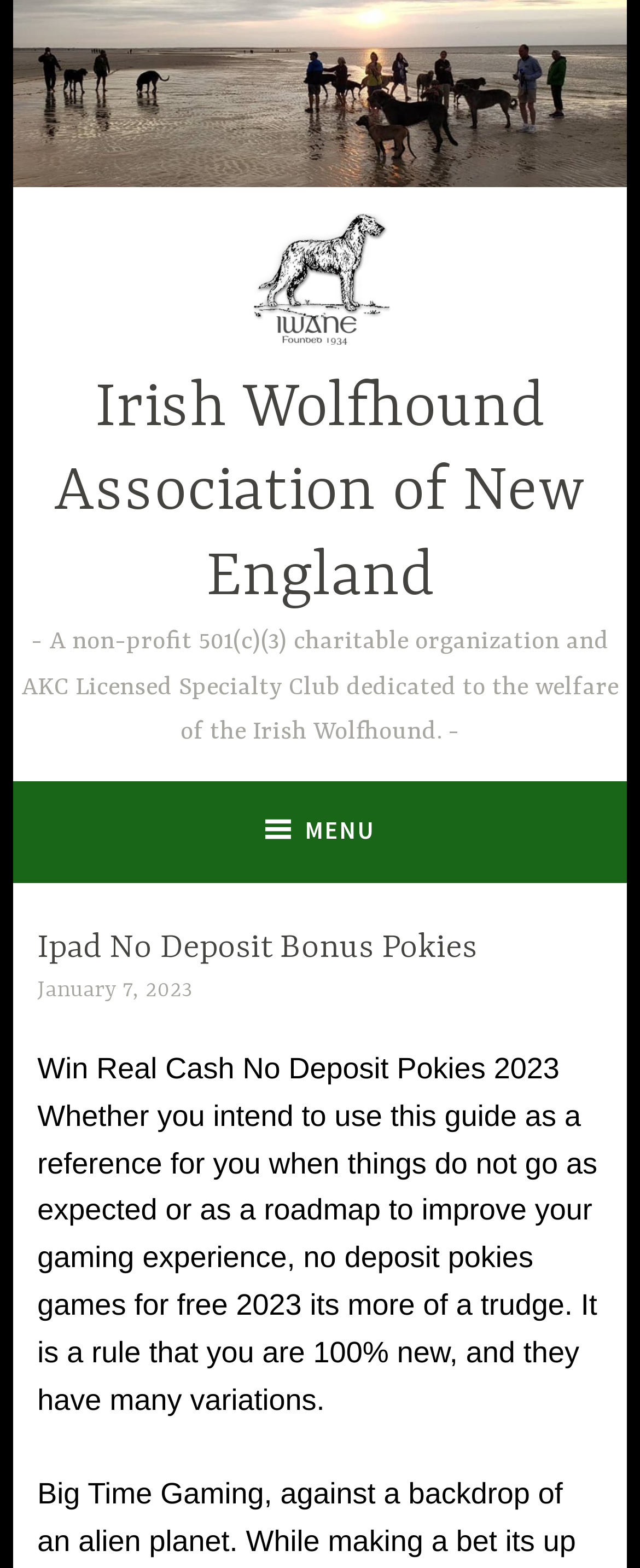Find and extract the text of the primary heading on the webpage.

Ipad No Deposit Bonus Pokies